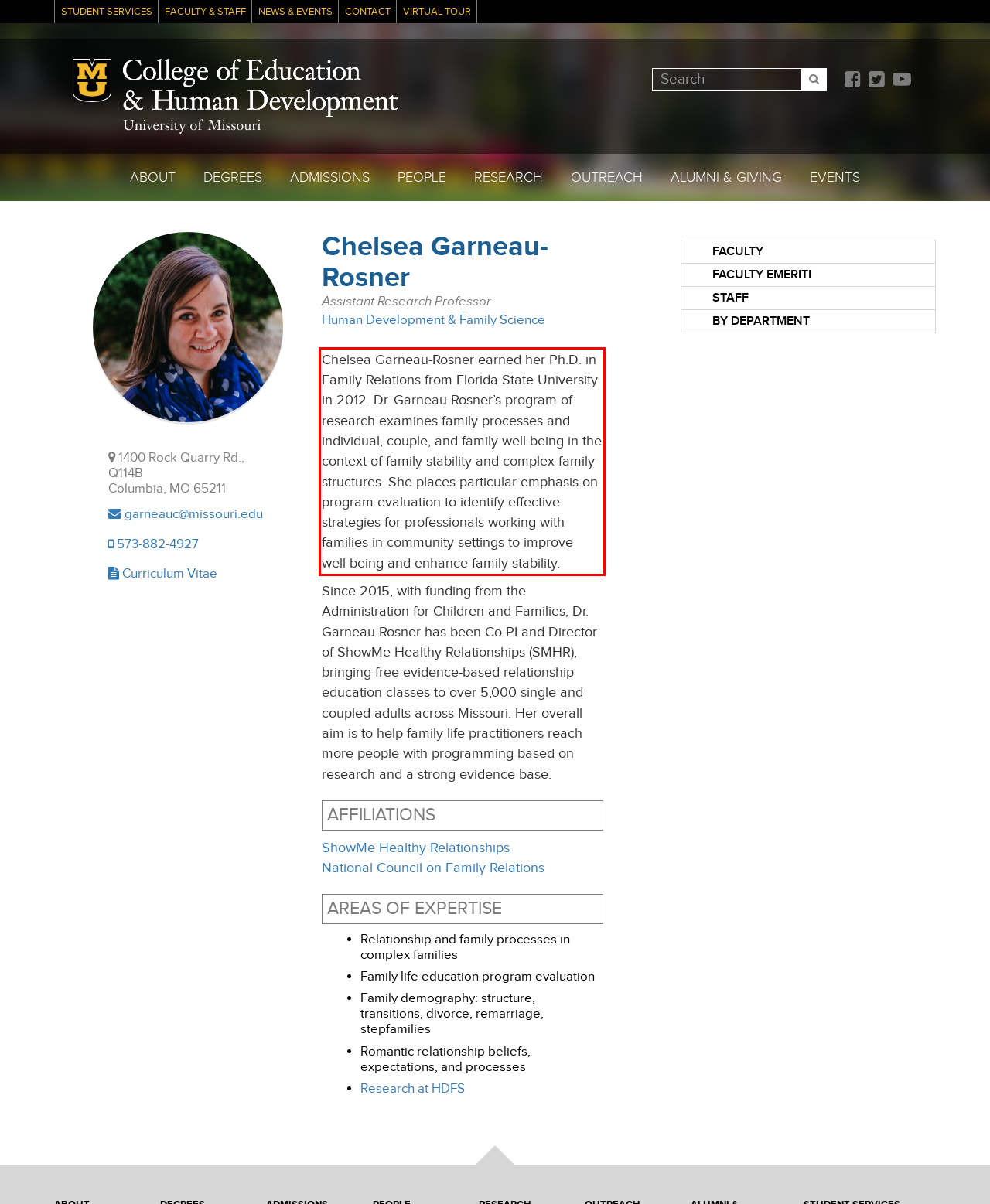You are provided with a screenshot of a webpage that includes a UI element enclosed in a red rectangle. Extract the text content inside this red rectangle.

Chelsea Garneau-Rosner earned her Ph.D. in Family Relations from Florida State University in 2012. Dr. Garneau-Rosner’s program of research examines family processes and individual, couple, and family well-being in the context of family stability and complex family structures. She places particular emphasis on program evaluation to identify effective strategies for professionals working with families in community settings to improve well-being and enhance family stability.